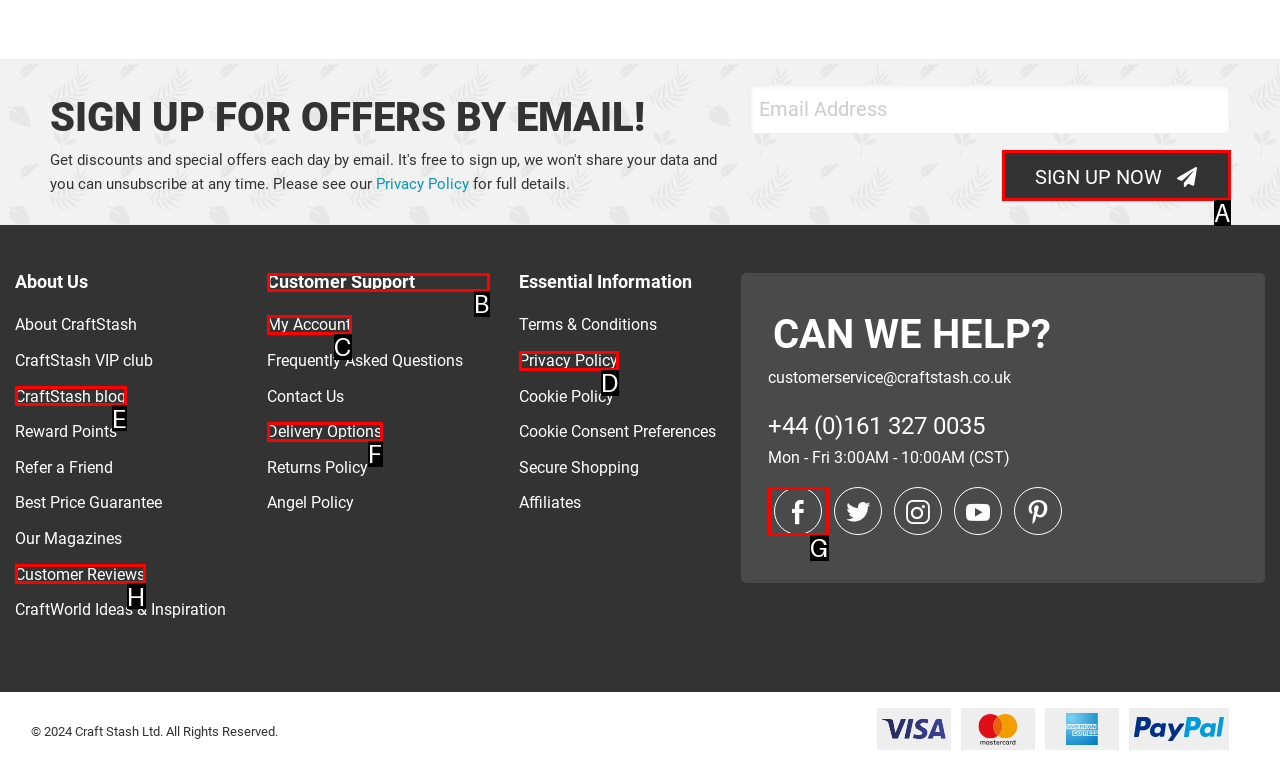Please select the letter of the HTML element that fits the description: Past exhibitions. Answer with the option's letter directly.

None